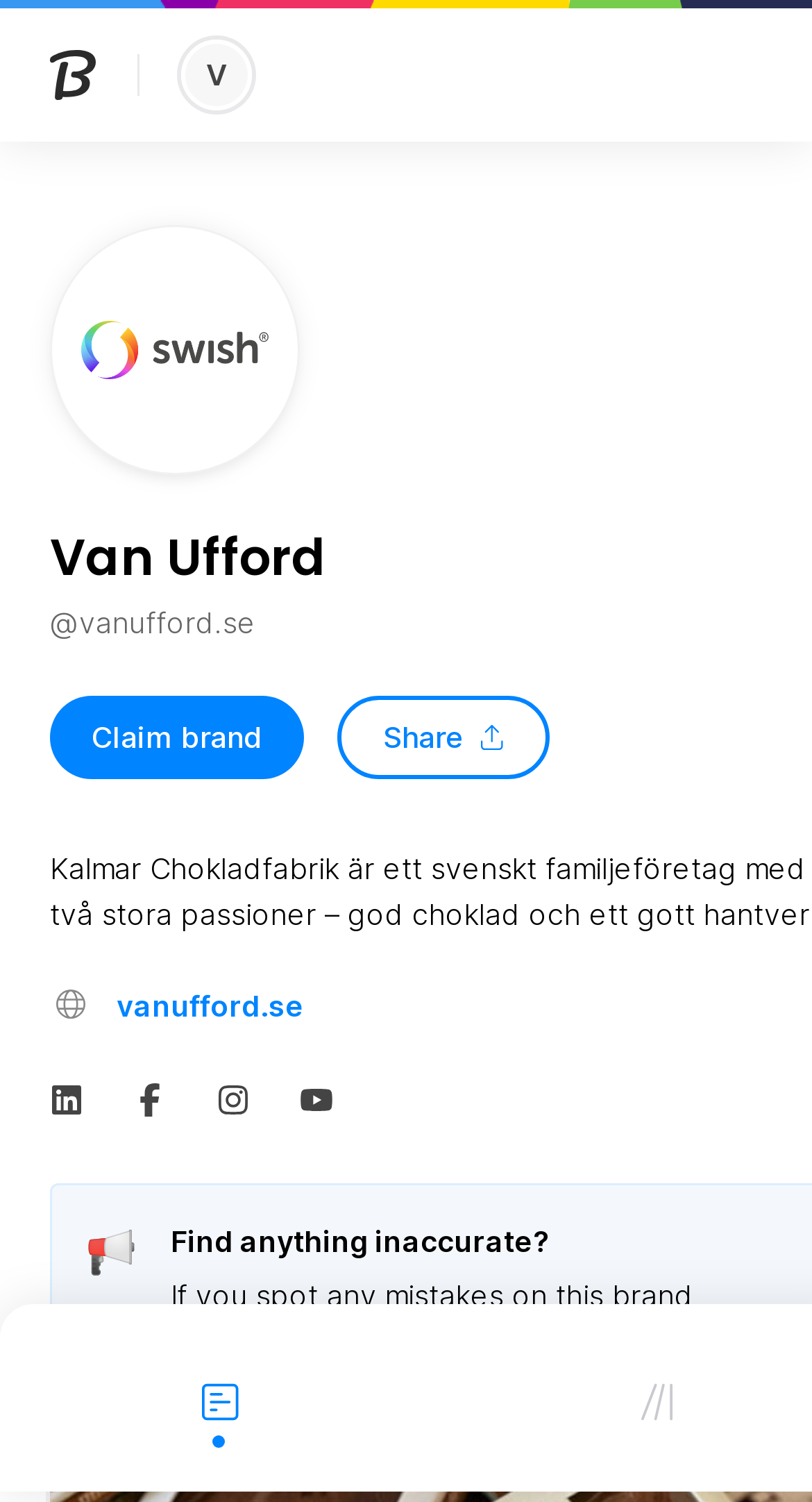Give a concise answer using only one word or phrase for this question:
What is the domain of Van Ufford's website?

vanufford.se